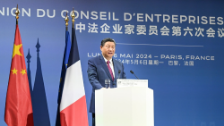Explain the content of the image in detail.

In this image, a prominent figure is speaking at an event under the title "Union du Conseil d'Entreprises" in Paris, France, on May 11, 2024. The setting features notable flags, including those of China and France, symbolizing the international collaboration and dialogue present at the gathering. The speaker appears engaged and is addressing an audience, likely discussing topics relevant to business and bilateral relationships. The backdrop displays text in both French and Chinese, emphasizing the significance of cross-cultural communication in the business sector.